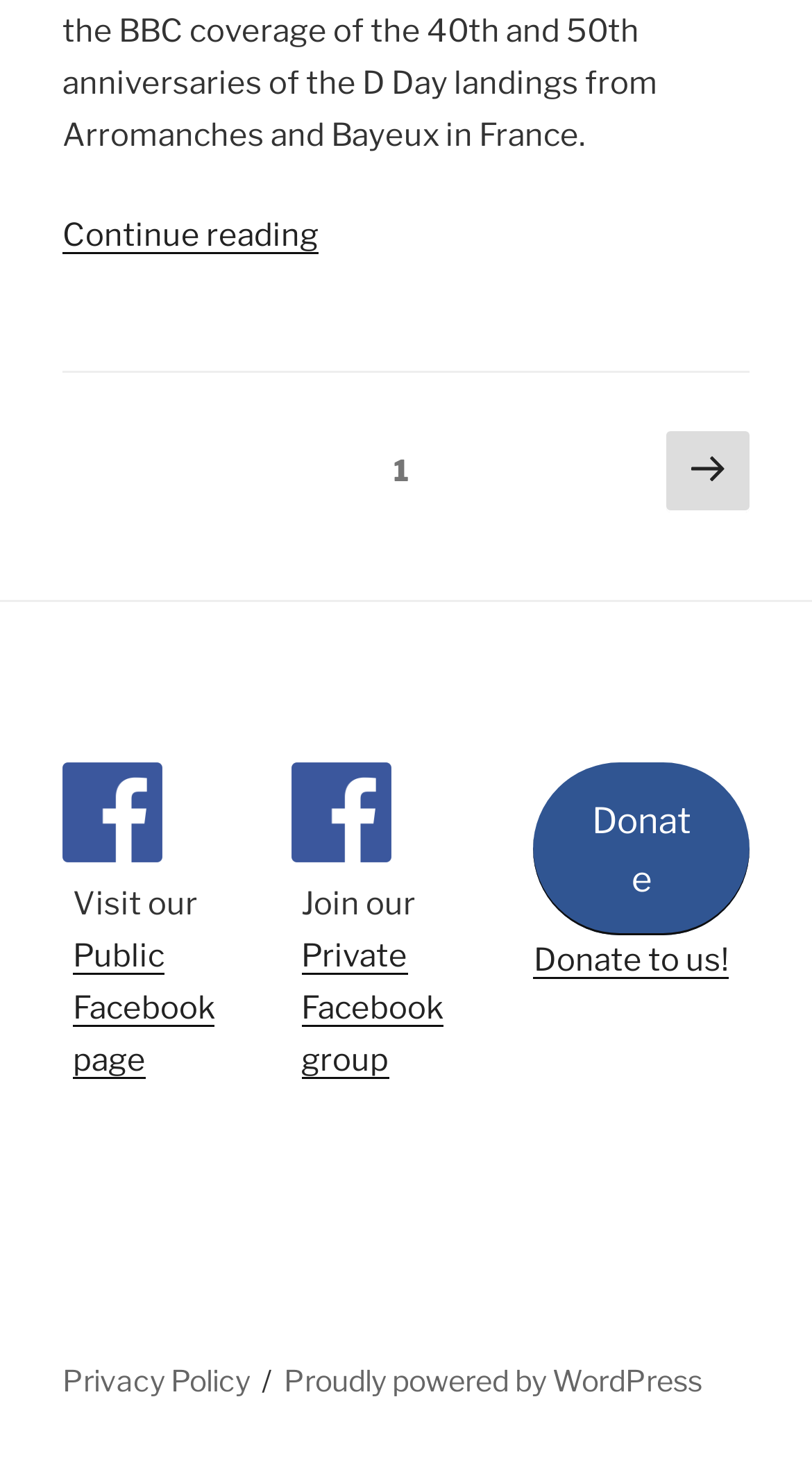Given the element description: "Public Facebook page", predict the bounding box coordinates of the UI element it refers to, using four float numbers between 0 and 1, i.e., [left, top, right, bottom].

[0.09, 0.633, 0.264, 0.729]